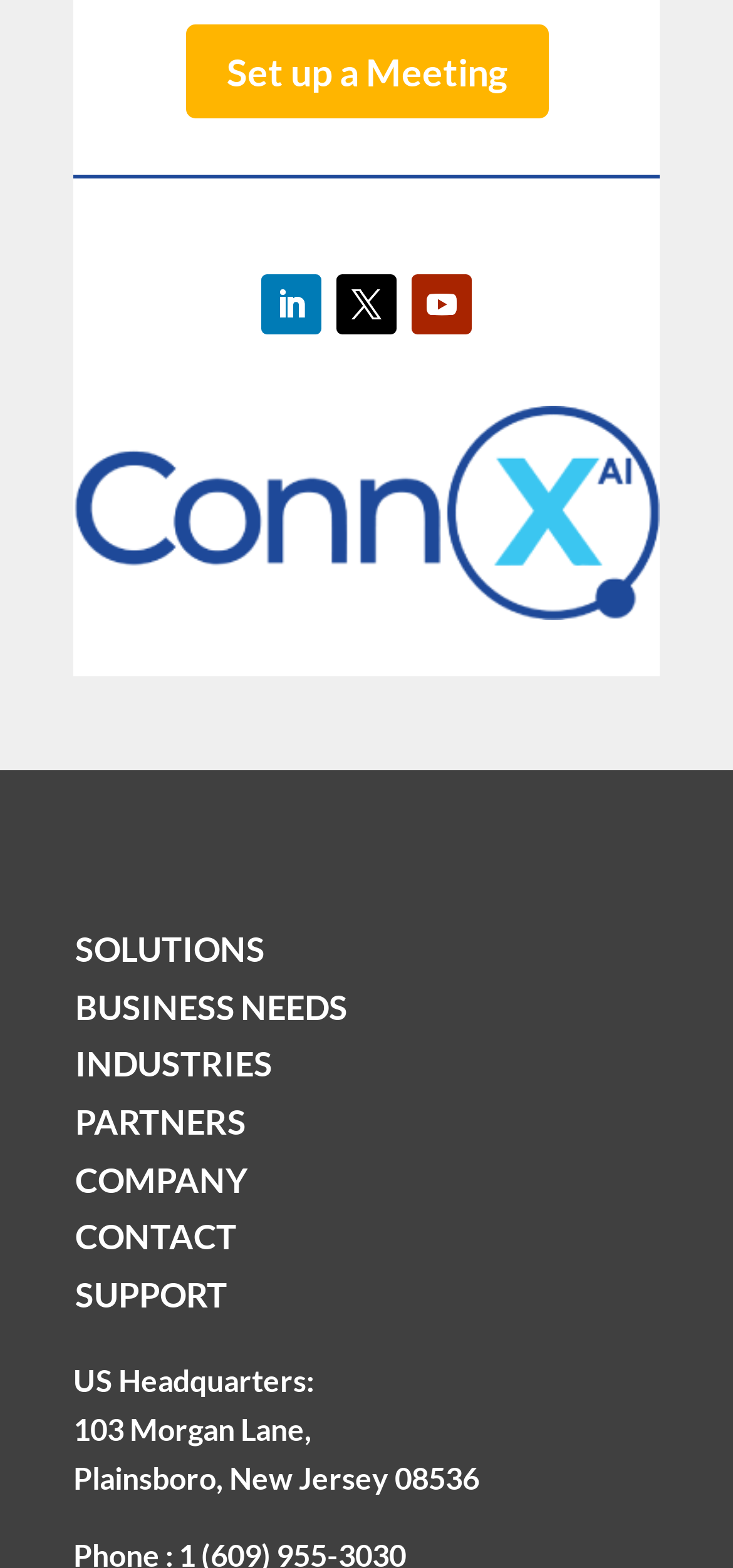Using the image as a reference, answer the following question in as much detail as possible:
What is the company's US headquarters address?

I found the address by looking at the bottom of the webpage, where the company's contact information is listed. The address is specified as 'US Headquarters:' followed by the actual address.